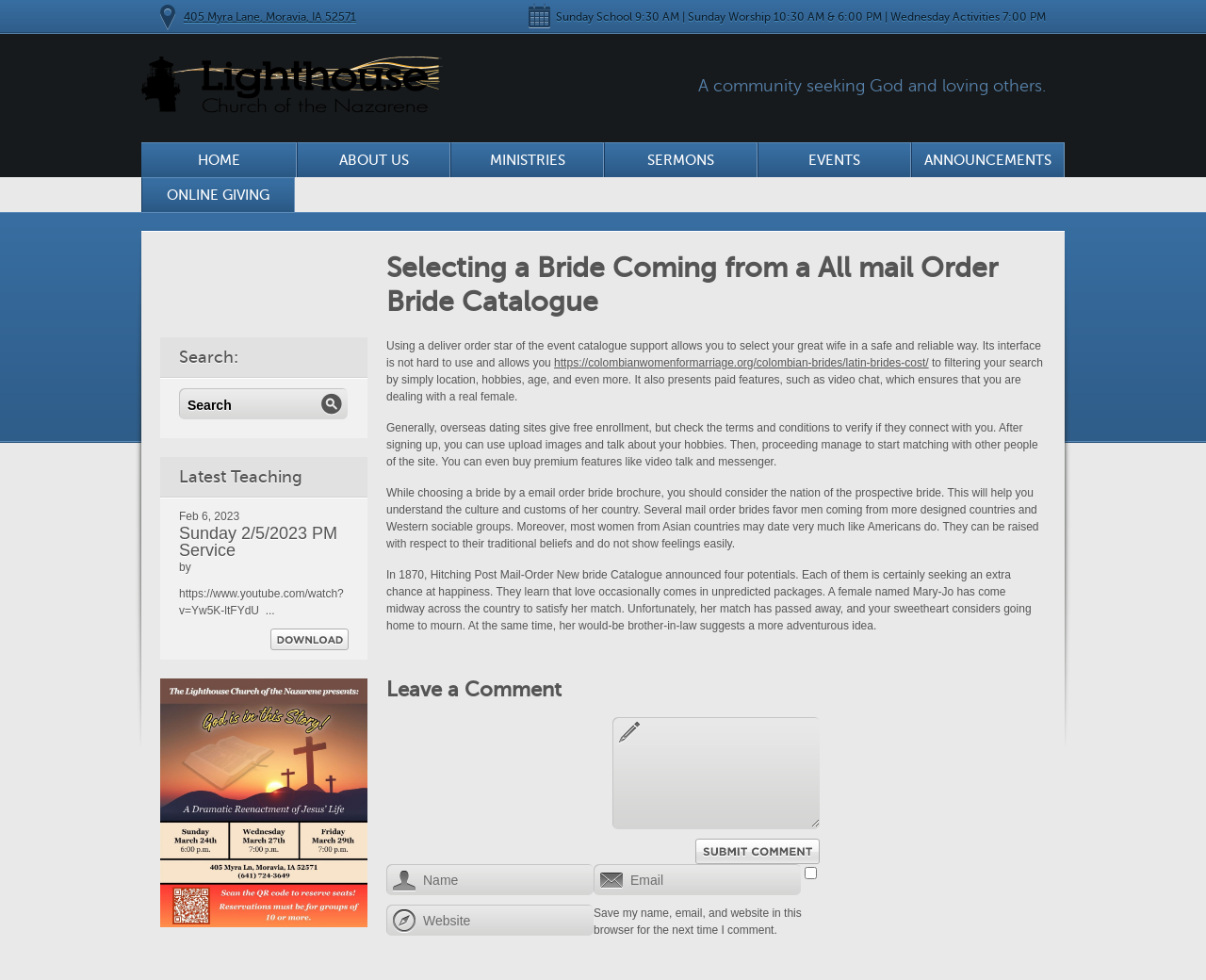Explain in detail what is displayed on the webpage.

The webpage is about Lighthouse Church of the Nazarene, with a focus on selecting a bride from a mail-order bride catalogue. At the top, there is a link to the church's address, "405 Myra Lane, Moravia, IA 52571", and a static text displaying the church's service schedule. Below that, there is a heading with the church's name, accompanied by an image of the church's logo.

On the left side, there is a navigation menu with links to different sections of the website, including "HOME", "ABOUT US", "MINISTRIES", "SERMONS", "EVENTS", "ANNOUNCEMENTS", and "ONLINE GIVING". Below the navigation menu, there is a search bar with a textbox and a submit button.

The main content of the webpage is divided into two sections. The first section is about selecting a bride from a mail-order bride catalogue, with a heading and several paragraphs of text describing the process and its benefits. There are also links to external websites and a figure with a link.

The second section is about the latest teaching, with a heading and several subheadings, including "Sunday 2/5/2023 PM Service" and "by". There is also a link to download a video and a static text with a YouTube video link.

At the bottom of the webpage, there is a comment section with a heading "Leave a Comment" and several textboxes for users to input their name, email, and website. There is also a checkbox to save the user's information for future comments.